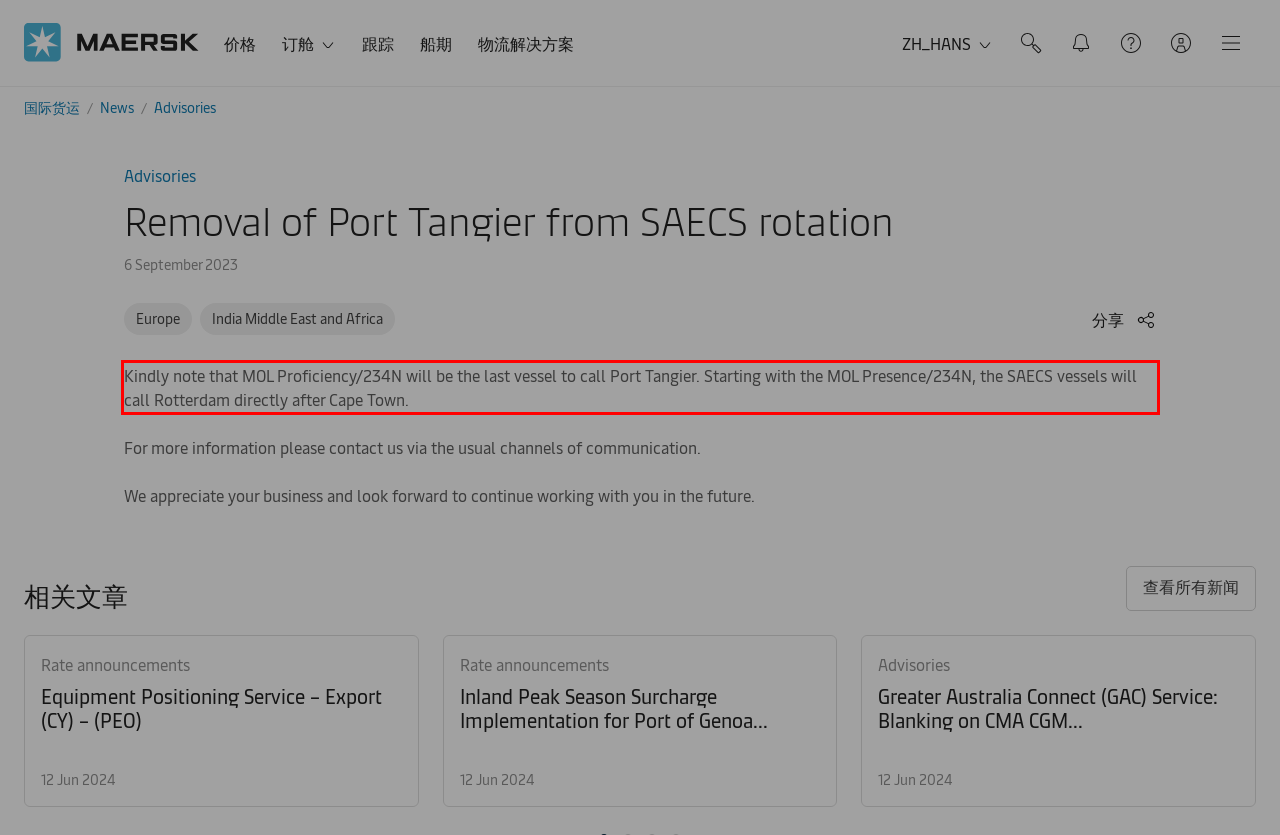Examine the screenshot of the webpage, locate the red bounding box, and perform OCR to extract the text contained within it.

Kindly note that MOL Proficiency/234N will be the last vessel to call Port Tangier. Starting with the MOL Presence/234N, the SAECS vessels will call Rotterdam directly after Cape Town.